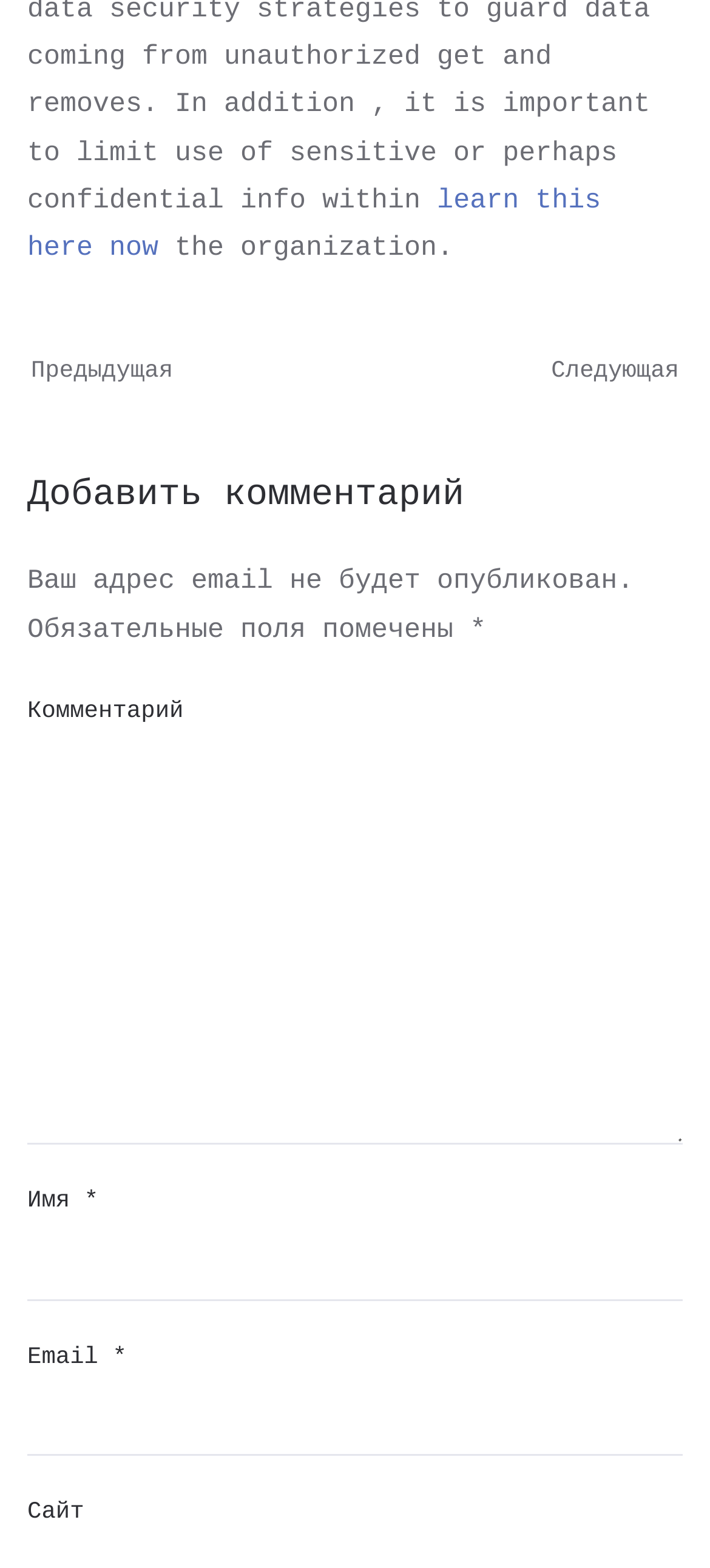What is the purpose of the asterisk symbol?
Provide a detailed answer to the question, using the image to inform your response.

The asterisk symbol is used to indicate that a field is required to be filled in. This can be seen next to the 'Имя' and 'Email' fields, indicating that they must be completed before submitting the form.